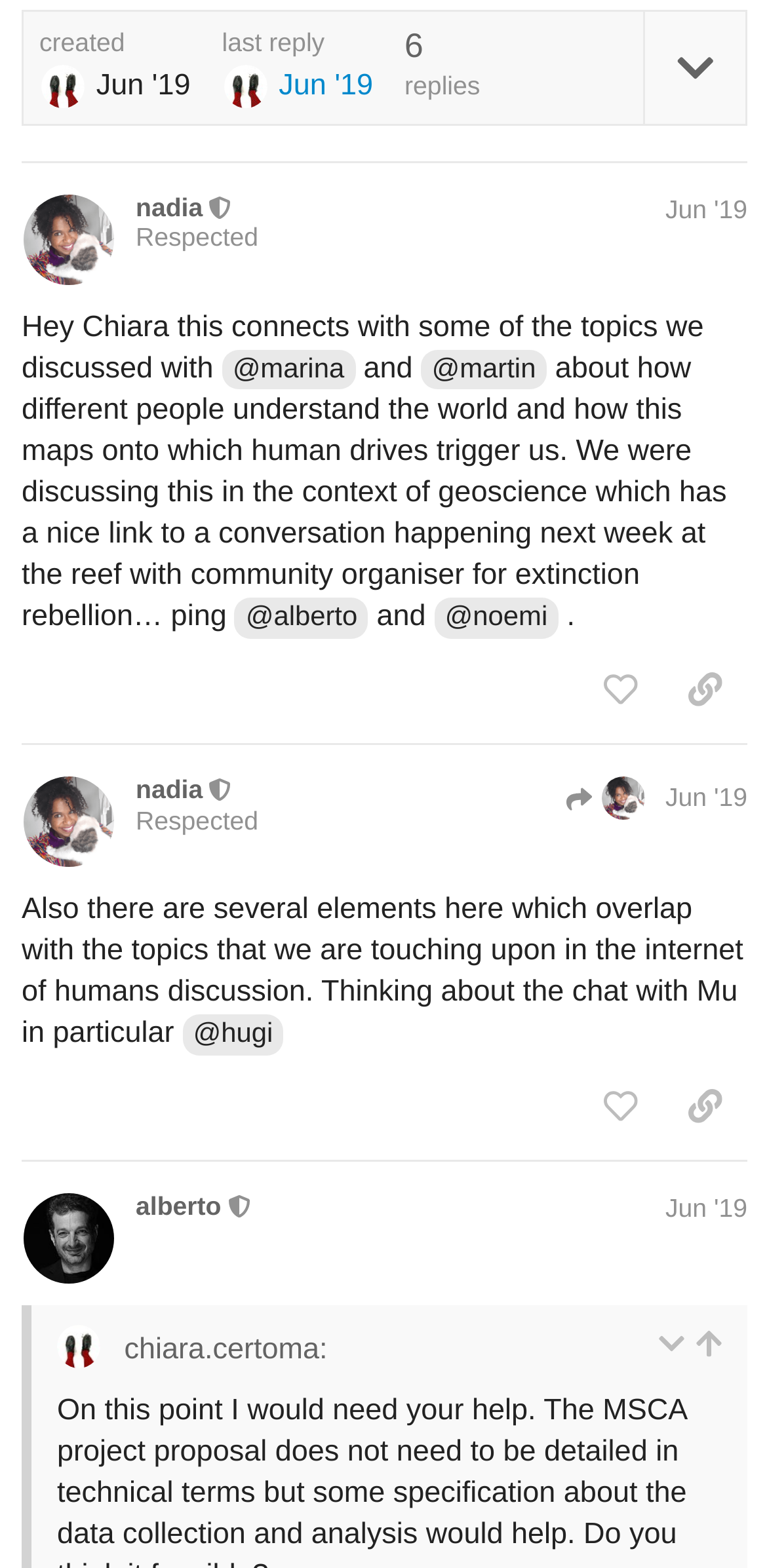How many moderators are there in this discussion?
Using the information from the image, give a concise answer in one word or a short phrase.

3